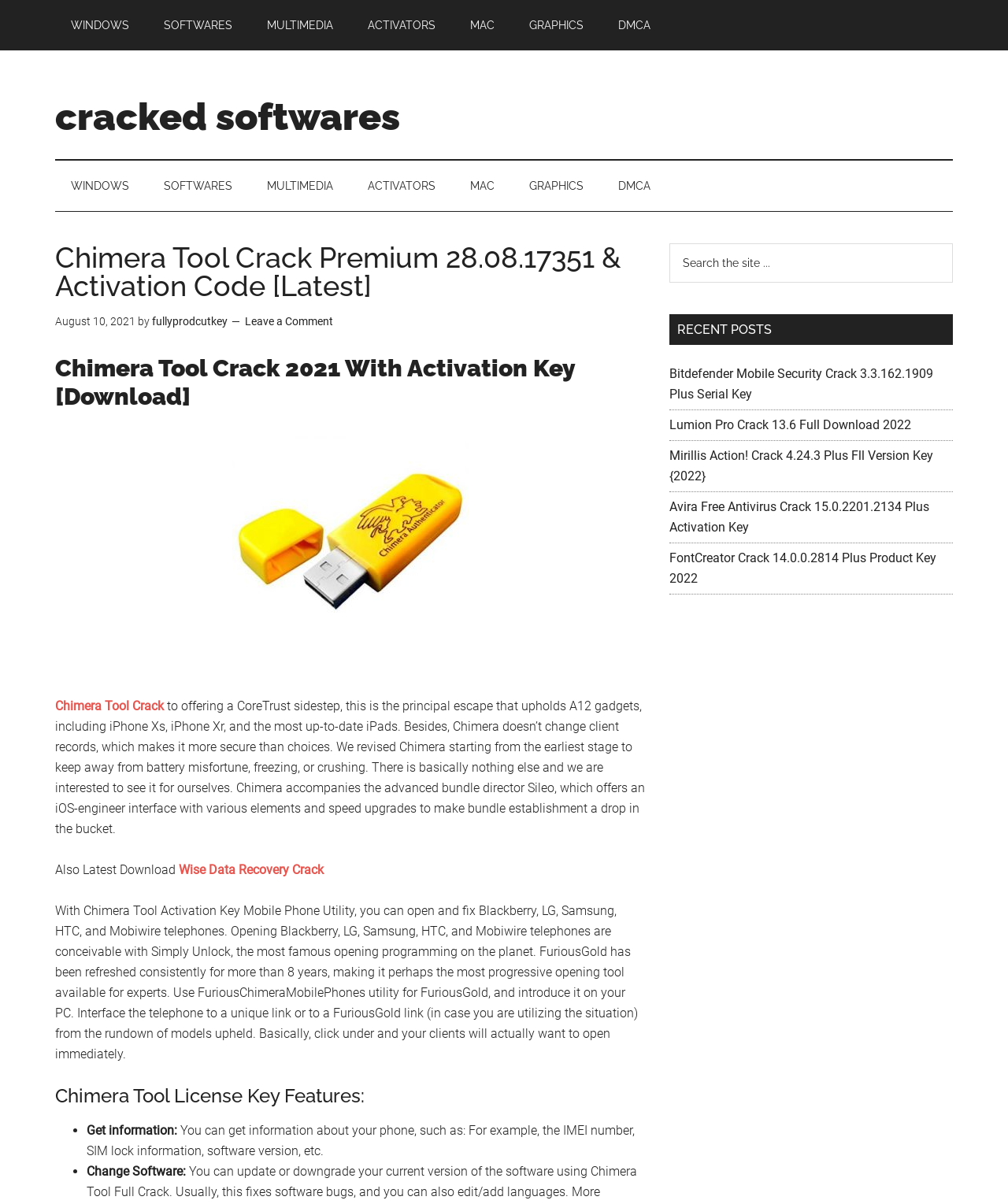Refer to the image and provide an in-depth answer to the question: 
What is the name of the package manager mentioned?

In the webpage content, it is mentioned that Chimera accompanies the advanced package manager Sileo, which offers an iOS-engineer interface with various features and speed upgrades to make package installation a breeze.